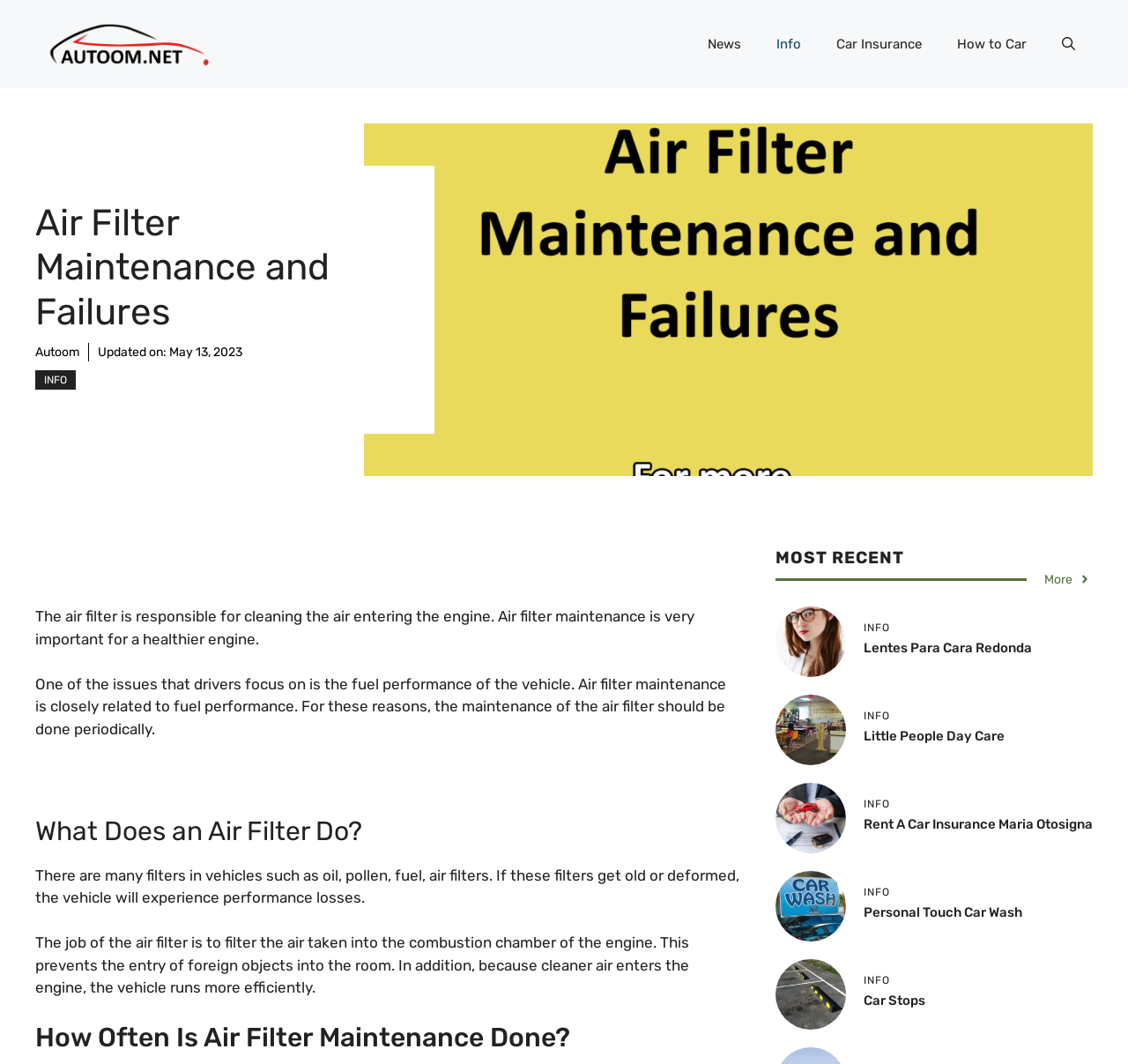Provide the bounding box coordinates of the HTML element described as: "Privacy policy". The bounding box coordinates should be four float numbers between 0 and 1, i.e., [left, top, right, bottom].

None